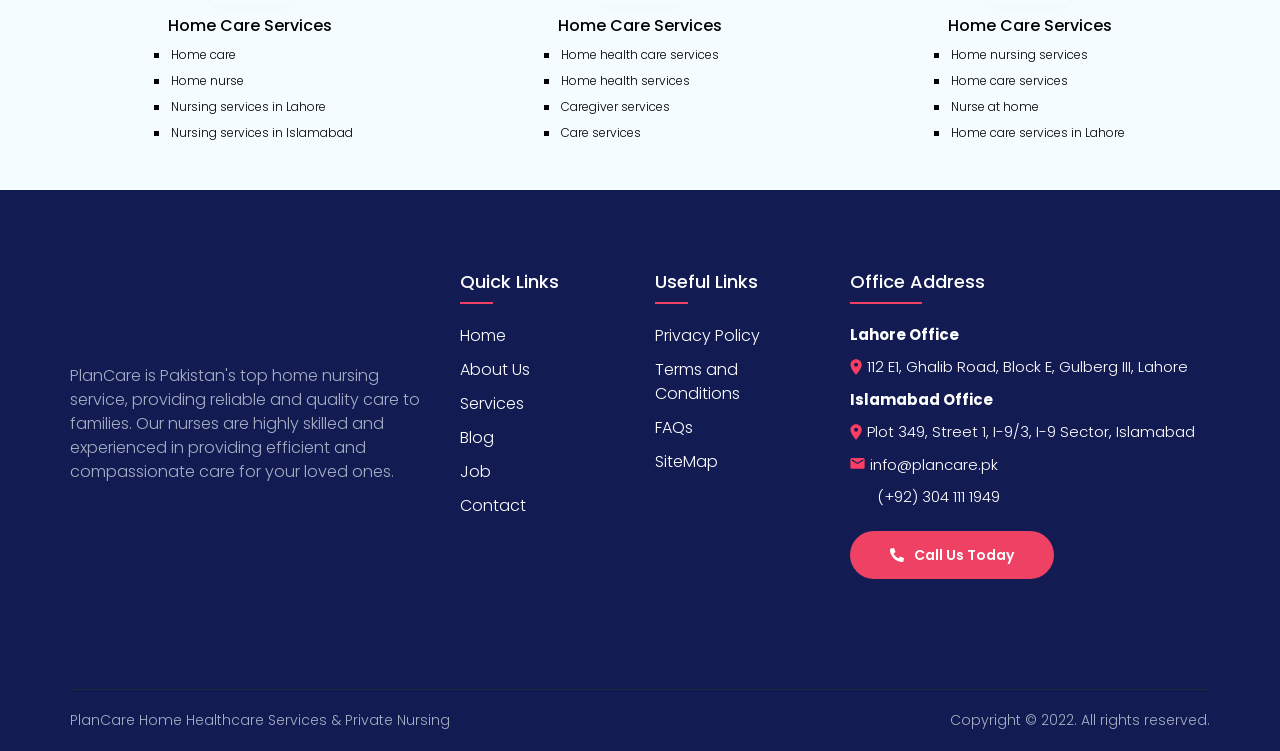Determine the bounding box coordinates for the area that should be clicked to carry out the following instruction: "Click on Home health care services".

[0.438, 0.062, 0.641, 0.086]